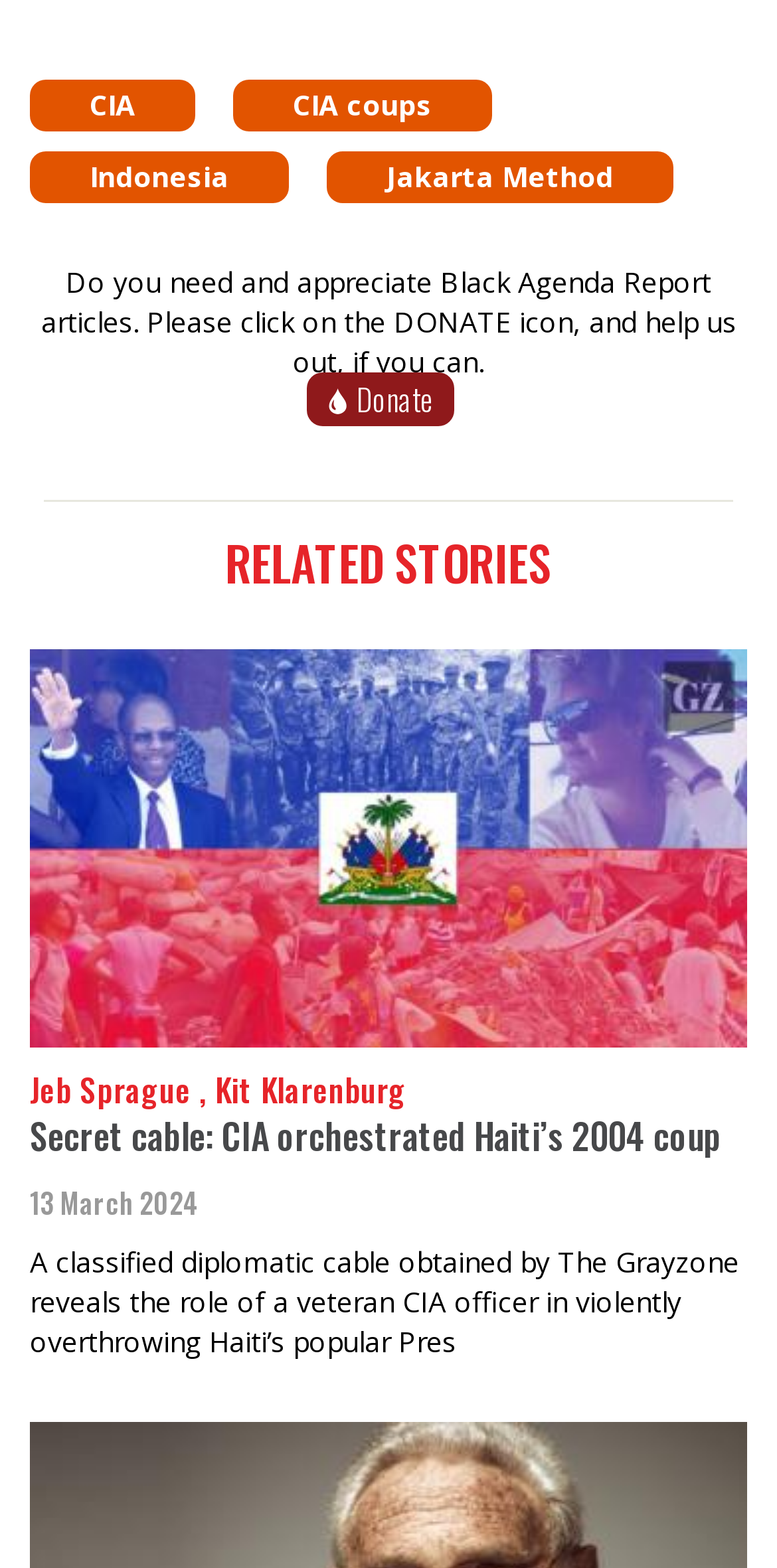What is the date of the article about Haiti's coup?
Please use the image to provide a one-word or short phrase answer.

13 March 2024